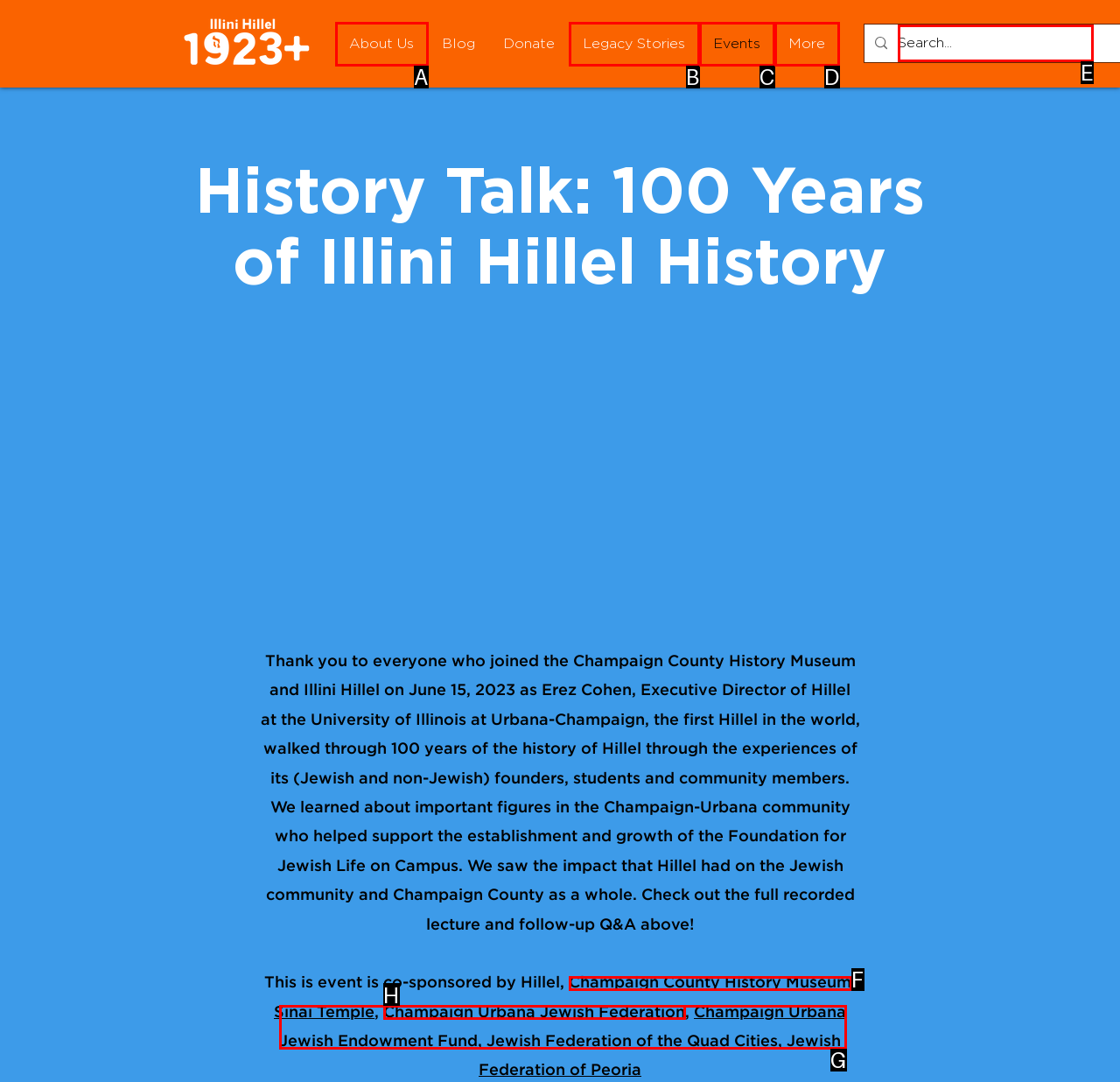For the task: Search for something, identify the HTML element to click.
Provide the letter corresponding to the right choice from the given options.

E